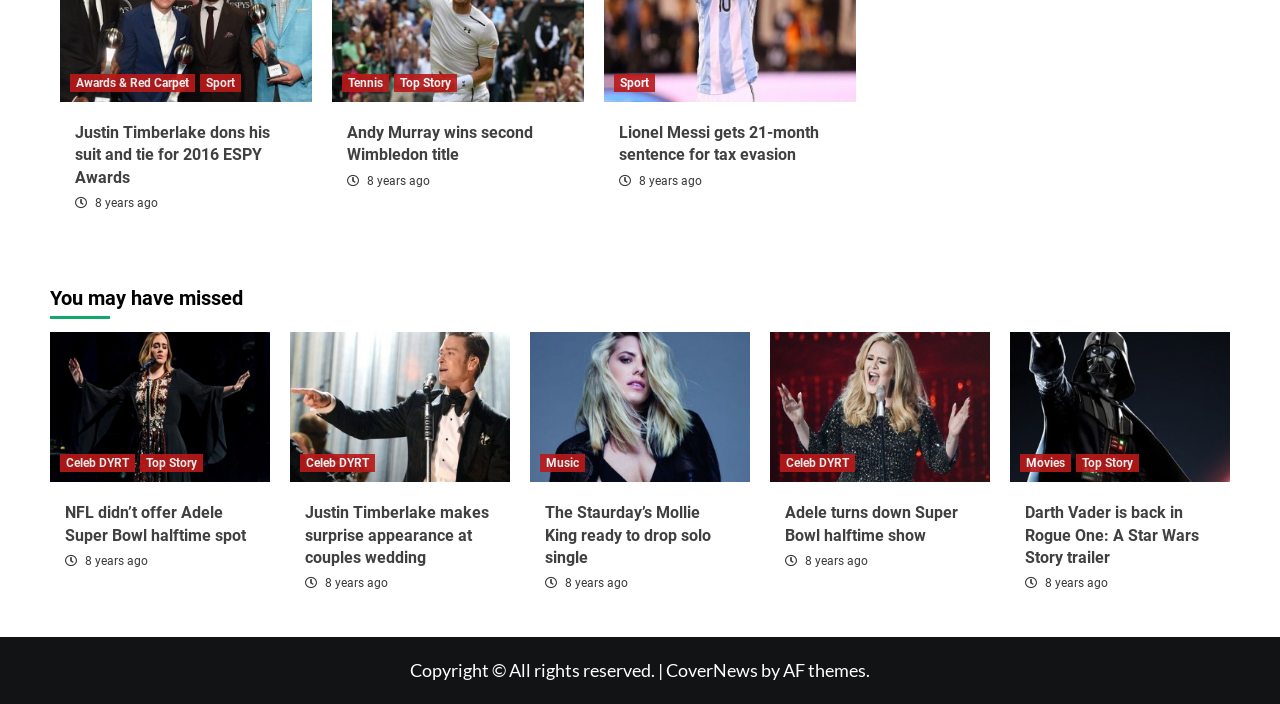Specify the bounding box coordinates of the region I need to click to perform the following instruction: "Click the 'Home' link". The coordinates must be four float numbers in the range of 0 to 1, i.e., [left, top, right, bottom].

None